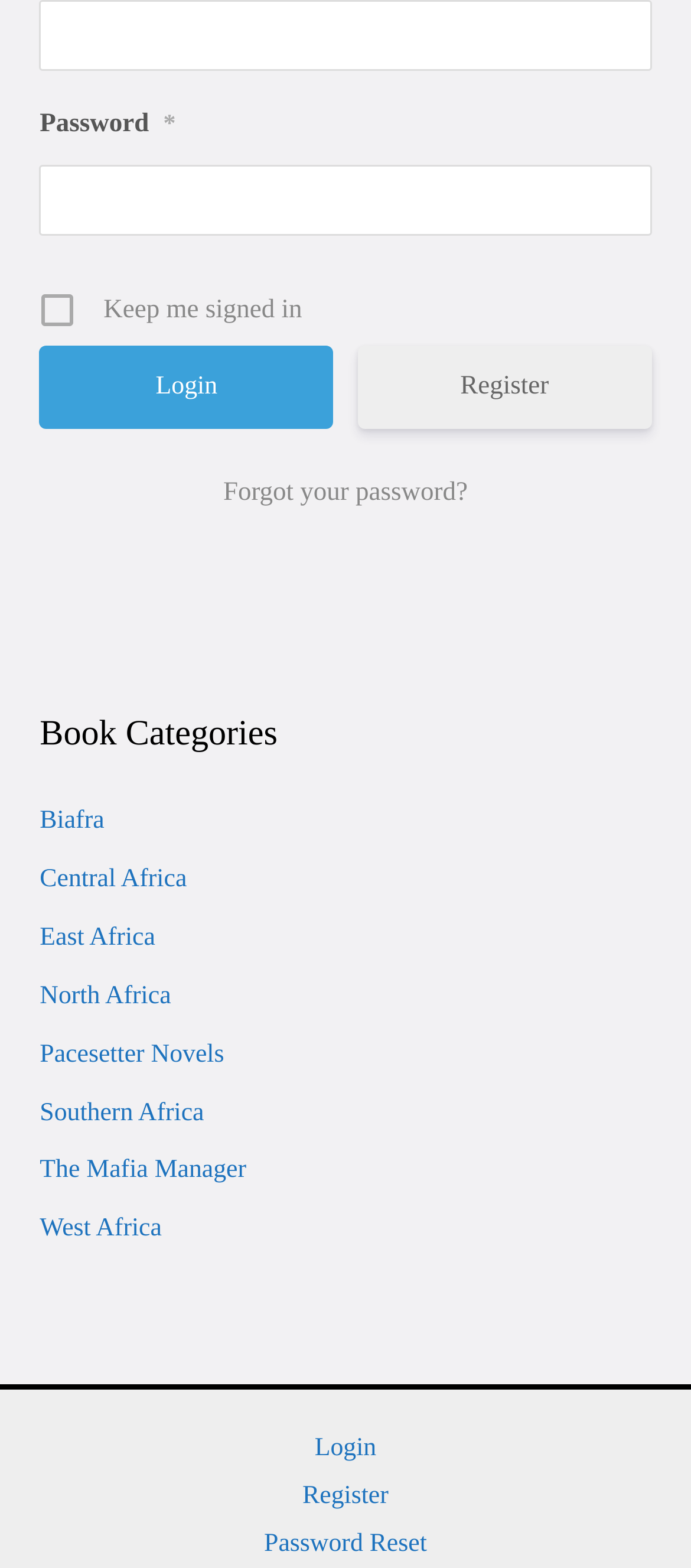Show me the bounding box coordinates of the clickable region to achieve the task as per the instruction: "Enter password".

[0.058, 0.105, 0.942, 0.15]